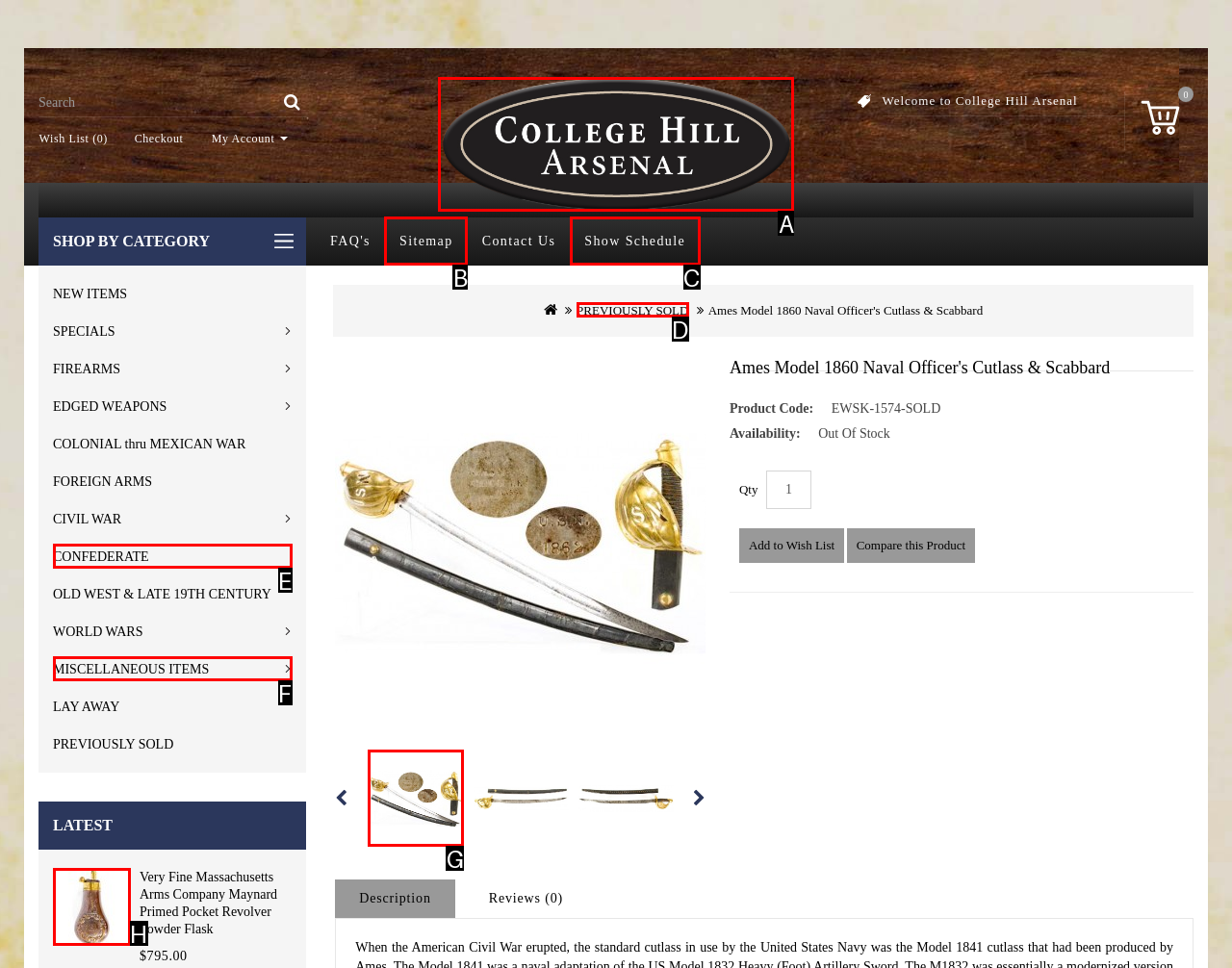Using the description: Sitemap, find the HTML element that matches it. Answer with the letter of the chosen option.

B